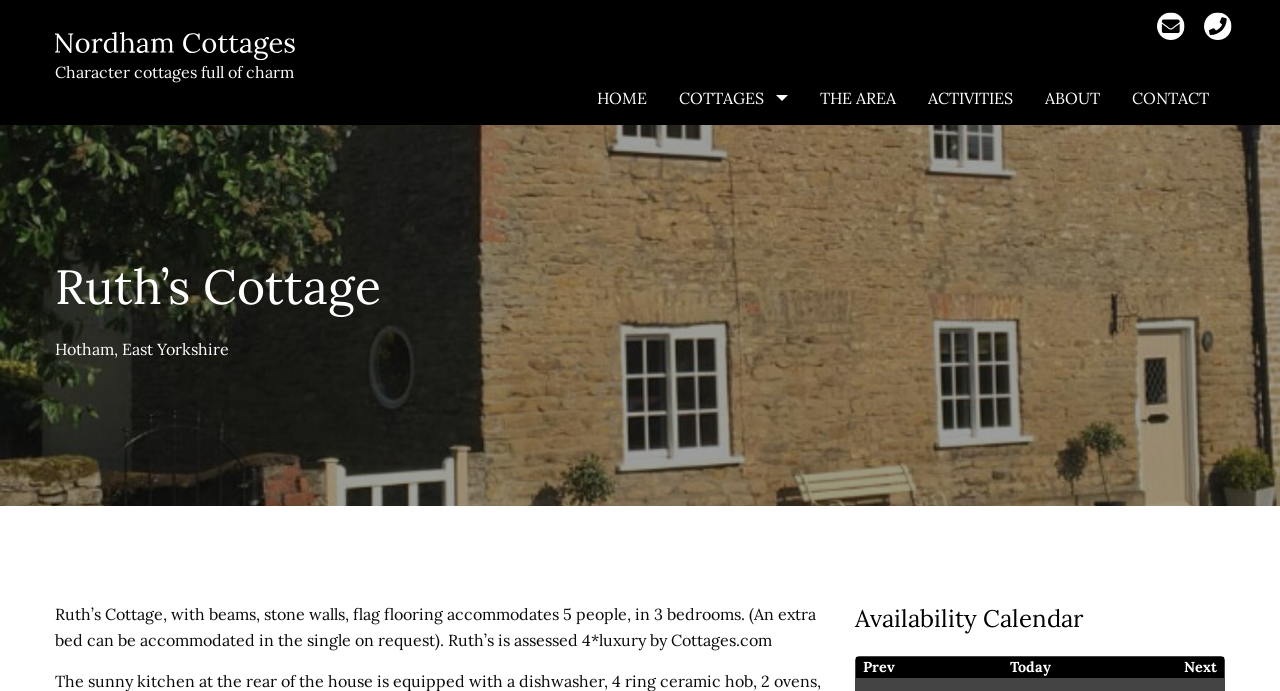Provide the bounding box coordinates of the UI element that matches the description: "The Area".

[0.628, 0.108, 0.712, 0.182]